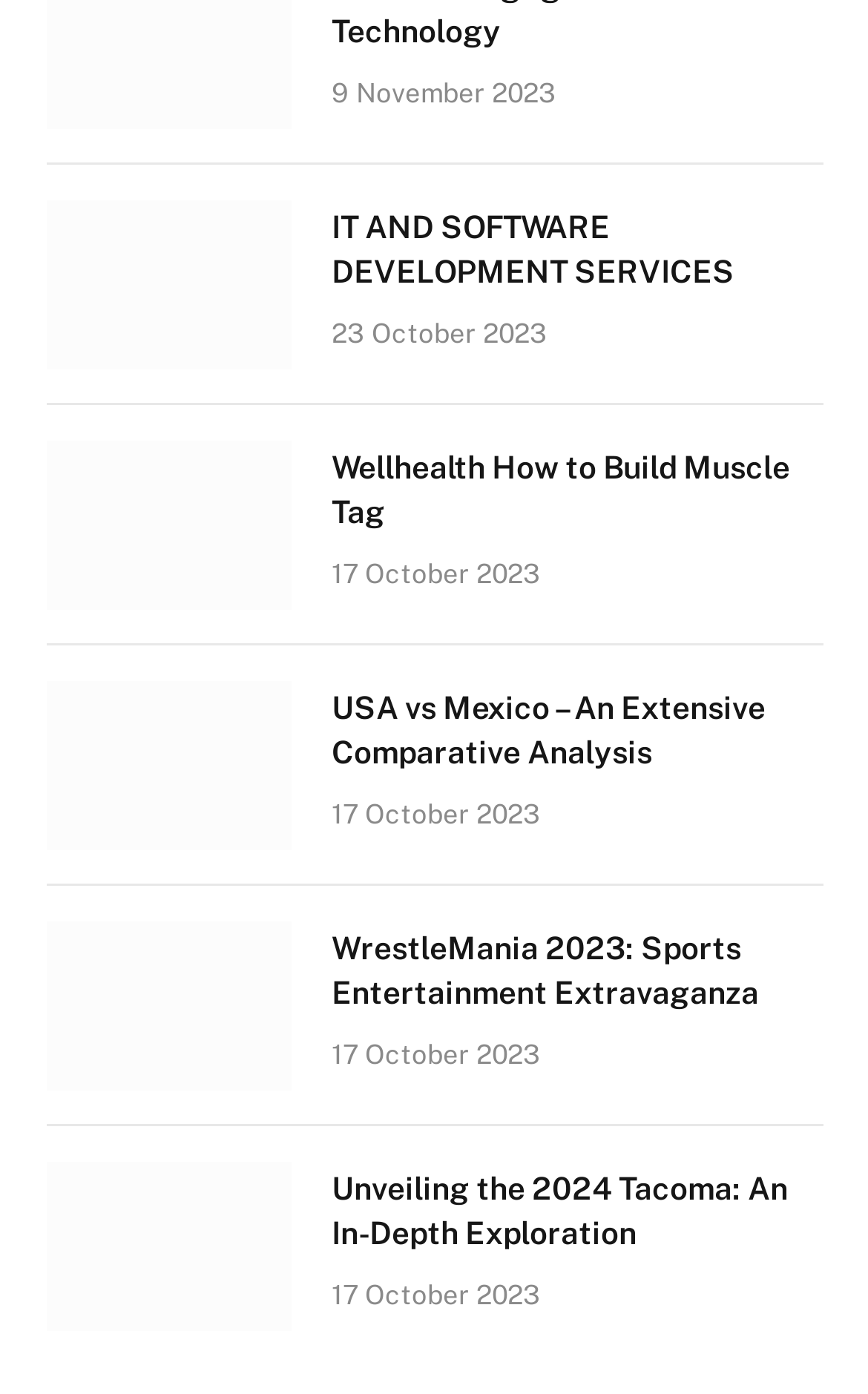Answer in one word or a short phrase: 
How many articles are on this webpage?

5